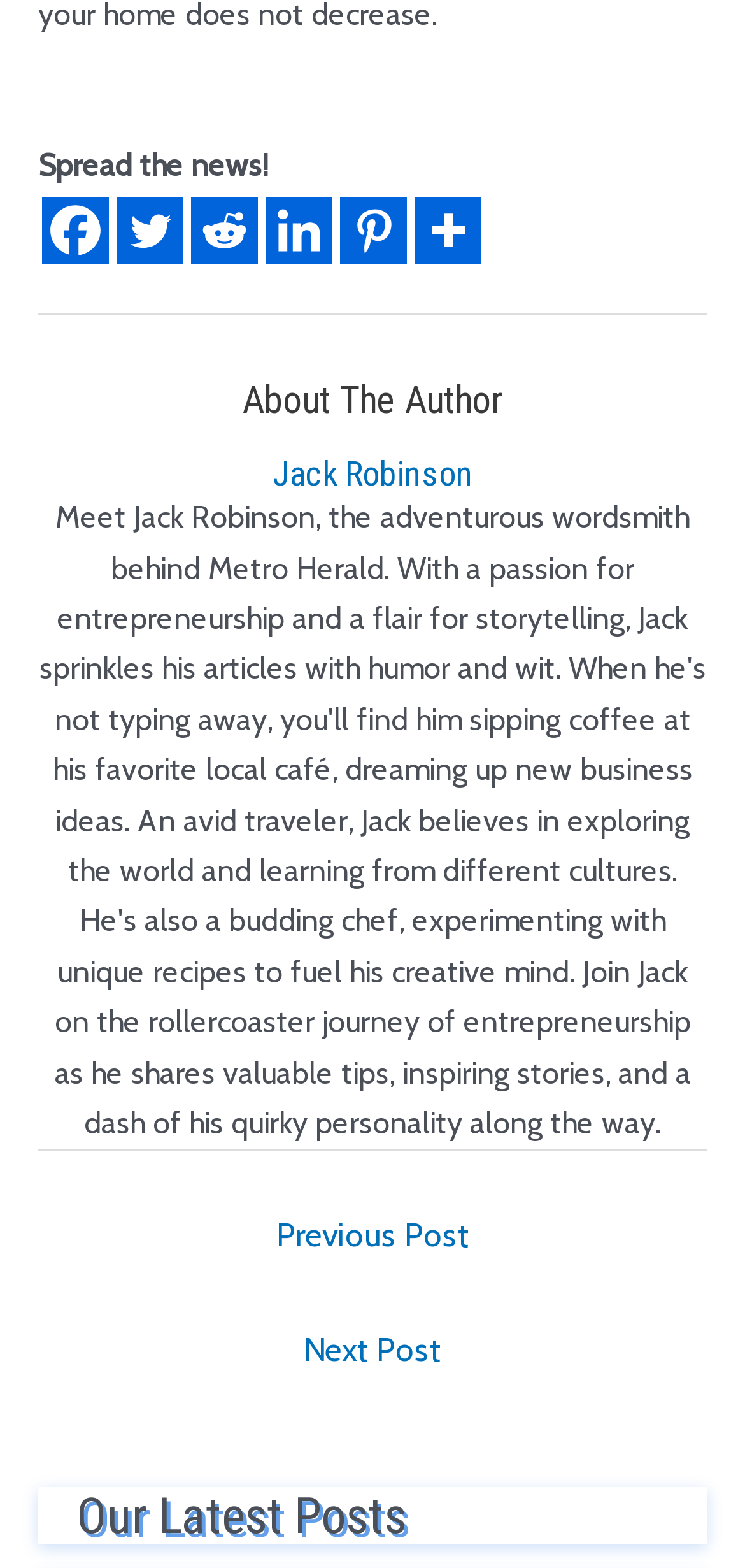Identify the bounding box coordinates of the region that should be clicked to execute the following instruction: "Go to the previous post".

[0.074, 0.766, 0.926, 0.814]